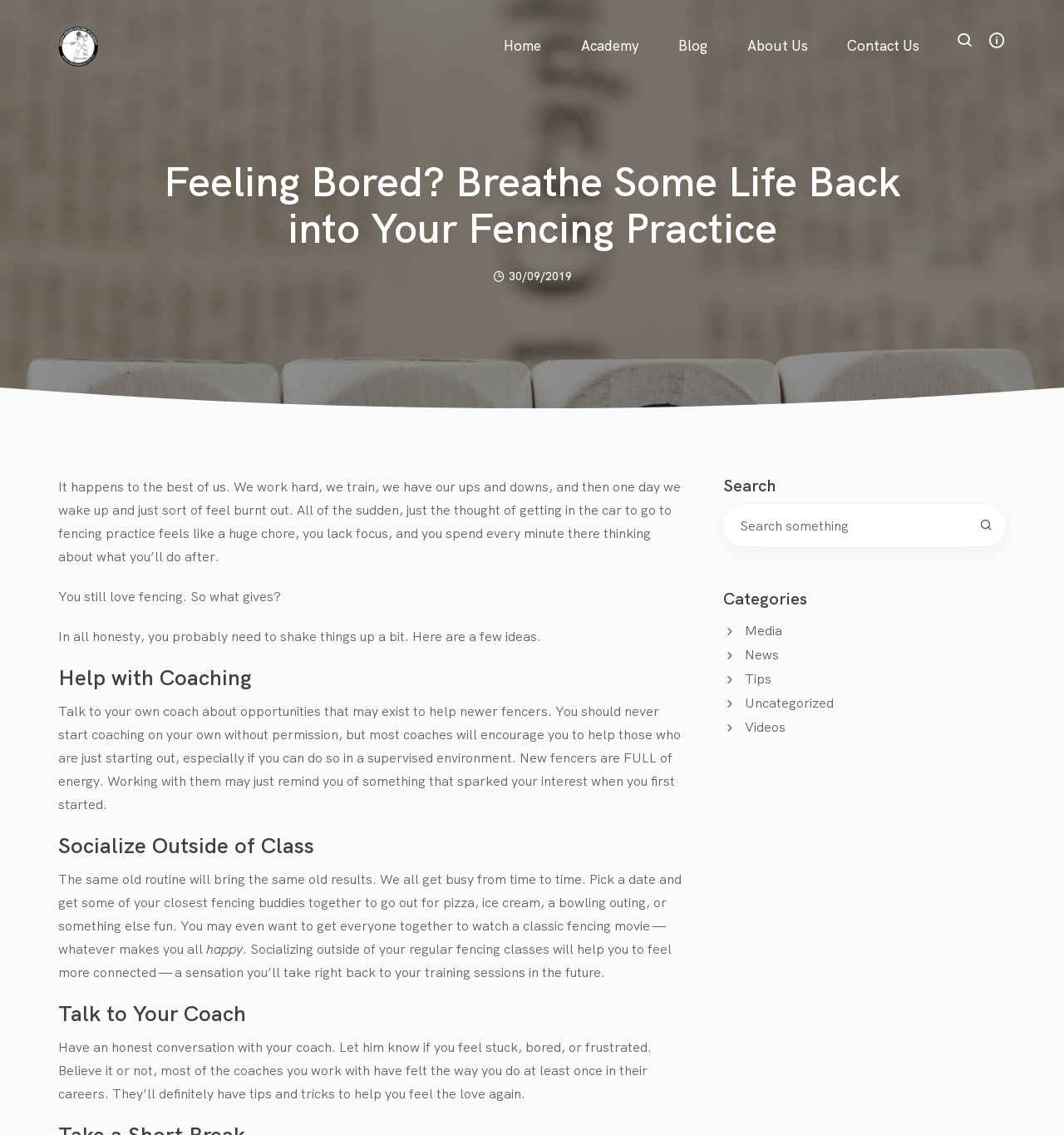Identify the bounding box coordinates of the region I need to click to complete this instruction: "Go to the Academy page".

[0.527, 0.004, 0.619, 0.041]